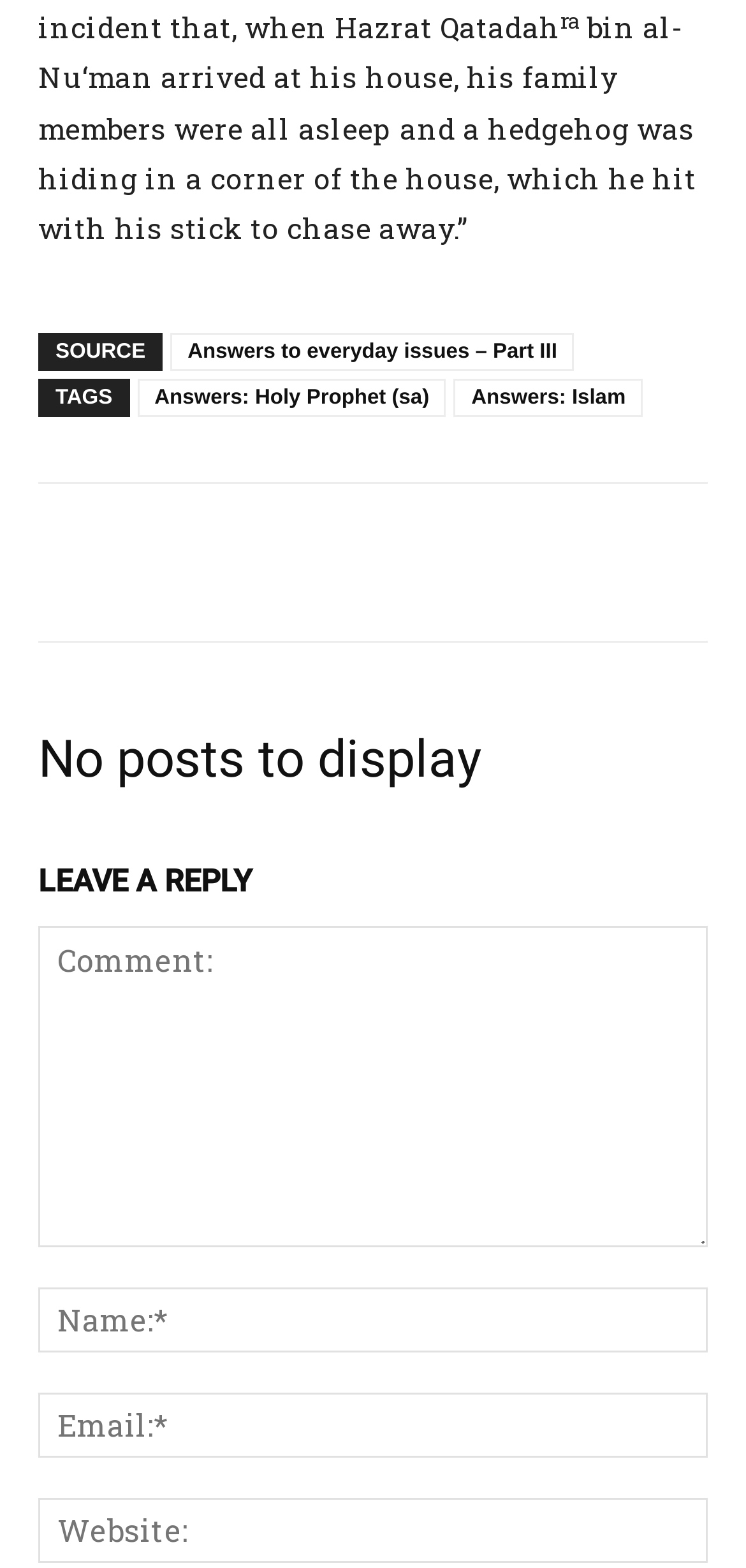Give a one-word or short phrase answer to this question: 
What is the format of the content?

Text-based